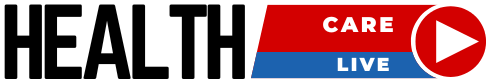Give a thorough and detailed caption for the image.

The image prominently features the title "HEALTH CARE LIVE" displayed in bold, dynamic typography. The word "HEALTH" is presented in large black letters on a vibrant red background, conveying a sense of urgency and importance. Below it, "CARE" appears in the same bold style, also on a red segment, while "LIVE" is highlighted in a striking white font against a deep blue backdrop, indicating a focus on live content or broadcasts. To the right, a red circular graphic includes a play button symbol, suggesting interactive or video content related to health care. This visually engaging design aims to attract viewers' attention and invite them to engage with health-related topics and discussions available on the platform.